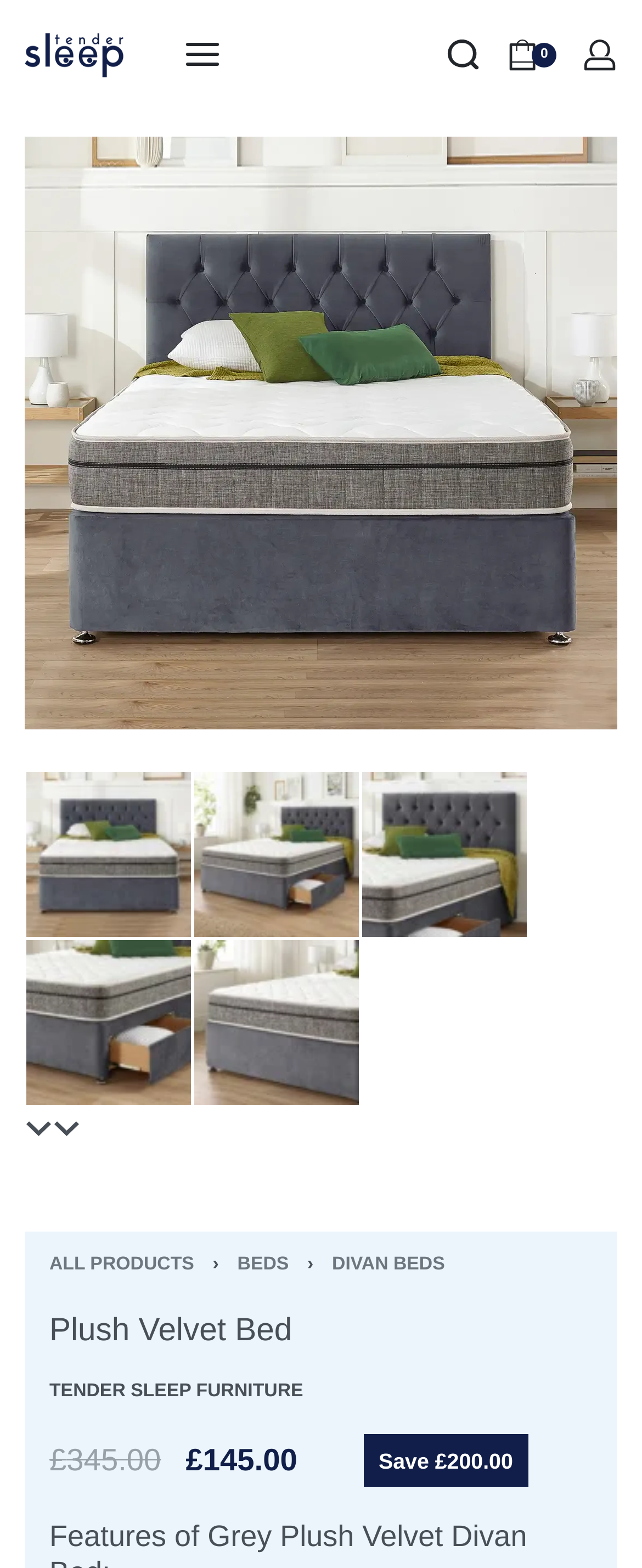Elaborate on the information and visuals displayed on the webpage.

This webpage is about a Grey Double Plush Velvet Bed with a full orthopaedic mattress. At the top left, there is a link to "Tender Sleep Furniture" accompanied by an image of the same name. Next to it, there are three buttons: "Open menu", "Search open", and "Open cart", followed by an "ACCOUNT" button at the top right.

Below the top navigation, there is a large figure that takes up most of the width, containing a link to "OPEN GALLERY" and an image of a Grey Plush Velvet Divan Bed. Underneath this figure, there are five small buttons labeled "Go to image" and five larger buttons labeled "Go to 1", "Go to 2", "Go to 3", "Go to 4", and "Go to 5", each accompanied by an image of the same bed. These buttons are arranged in a grid-like pattern.

To the right of these buttons, there are two more buttons: "Previous" and "Next". Below these, there are three links: "ALL PRODUCTS", "BEDS", and "DIVAN BEDS", with a "›" symbol in between the second and third links.

The main content of the page is a heading that reads "Plush Velvet Bed", followed by a link to "TENDER SLEEP FURNITURE". At the bottom of the page, there is a notice that says "Save £200.00".